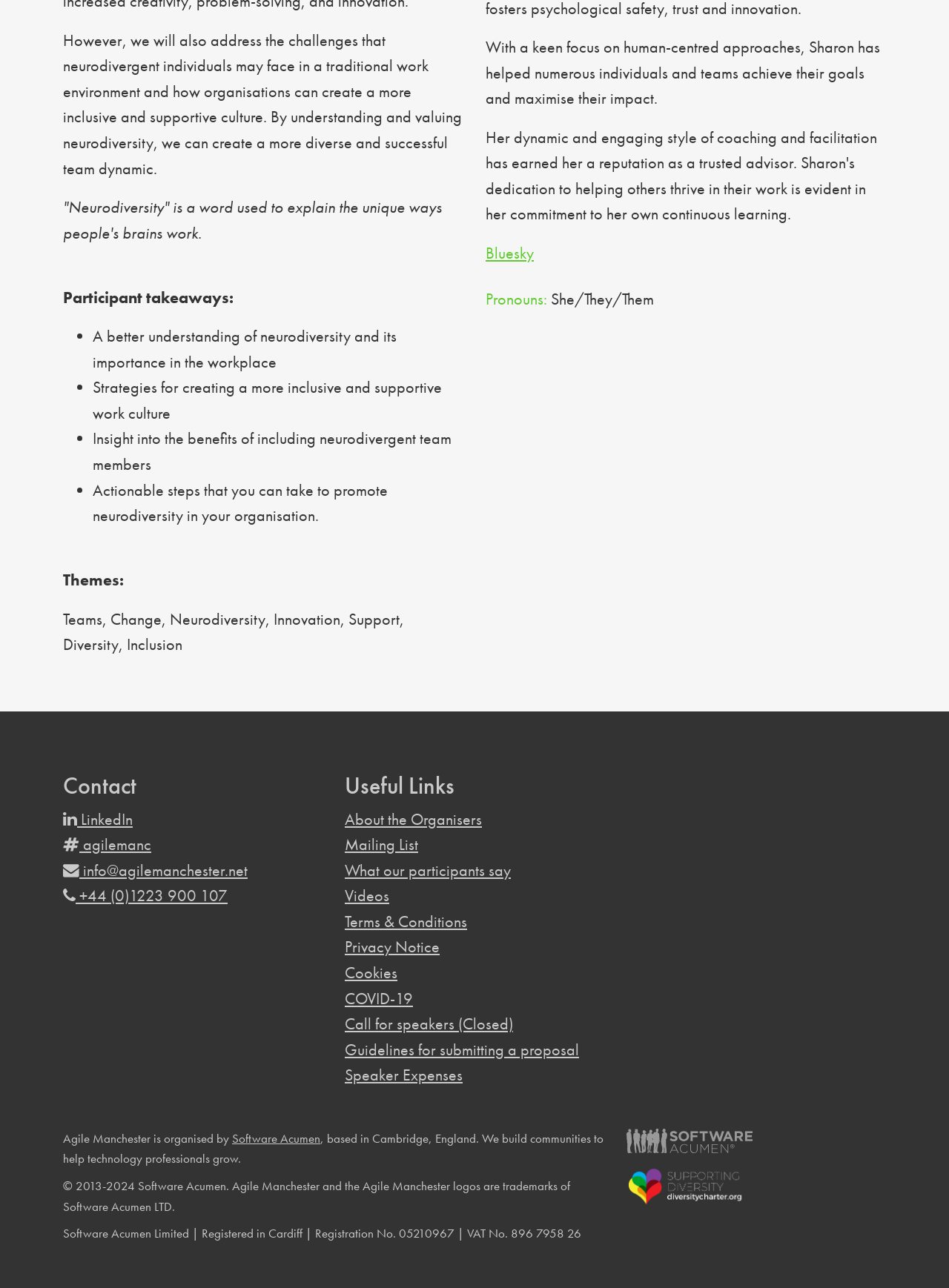Please specify the bounding box coordinates of the region to click in order to perform the following instruction: "Learn more about 'The diversity charter'".

[0.66, 0.905, 0.785, 0.937]